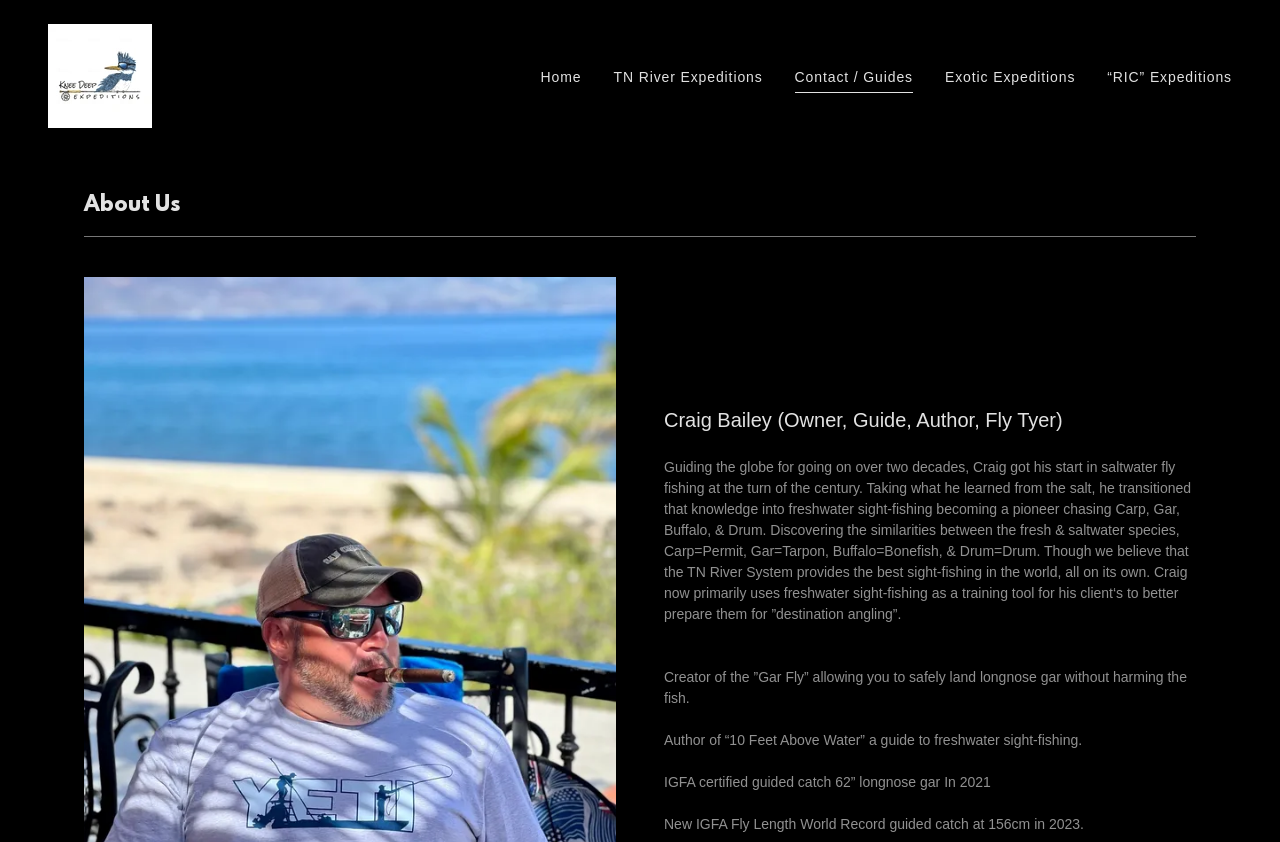Provide an in-depth caption for the webpage.

The webpage is about Craig Bailey, the owner, guide, author, and fly tyer of TN River Expeditions. At the top, there is a navigation menu with five links: "Home", "TN River Expeditions", "Contact / Guides", "Exotic Expeditions", and "“RIC” Expeditions". Each link has a small icon, and the "Contact / Guides" link is currently focused.

Below the navigation menu, there is a heading "About Us" followed by a subheading "Craig Bailey (Owner, Guide, Author, Fly Tyer)". Underneath, there is a paragraph describing Craig's experience and expertise in fly fishing, including his transition from saltwater to freshwater sight-fishing and his discovery of the similarities between freshwater and saltwater species.

The webpage also highlights Craig's achievements, including the creation of the "Gar Fly" for safely landing longnose gar, authoring the book "10 Feet Above Water" about freshwater sight-fishing, and holding IGFA certified guided catch records for longnose gar. There are four paragraphs of text detailing these accomplishments, arranged vertically below the main description.